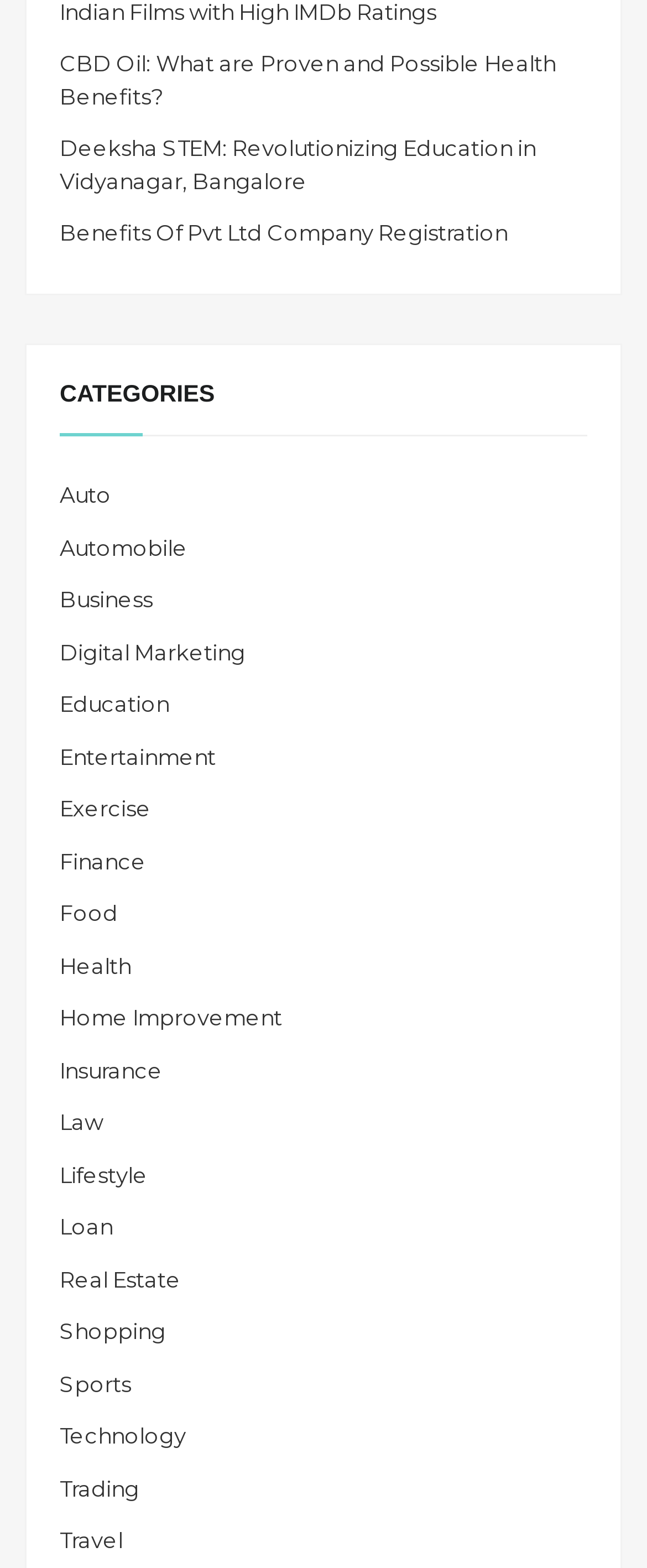Locate the bounding box coordinates of the item that should be clicked to fulfill the instruction: "Browse the PEOPLE PHOTOGRAPHY category".

None